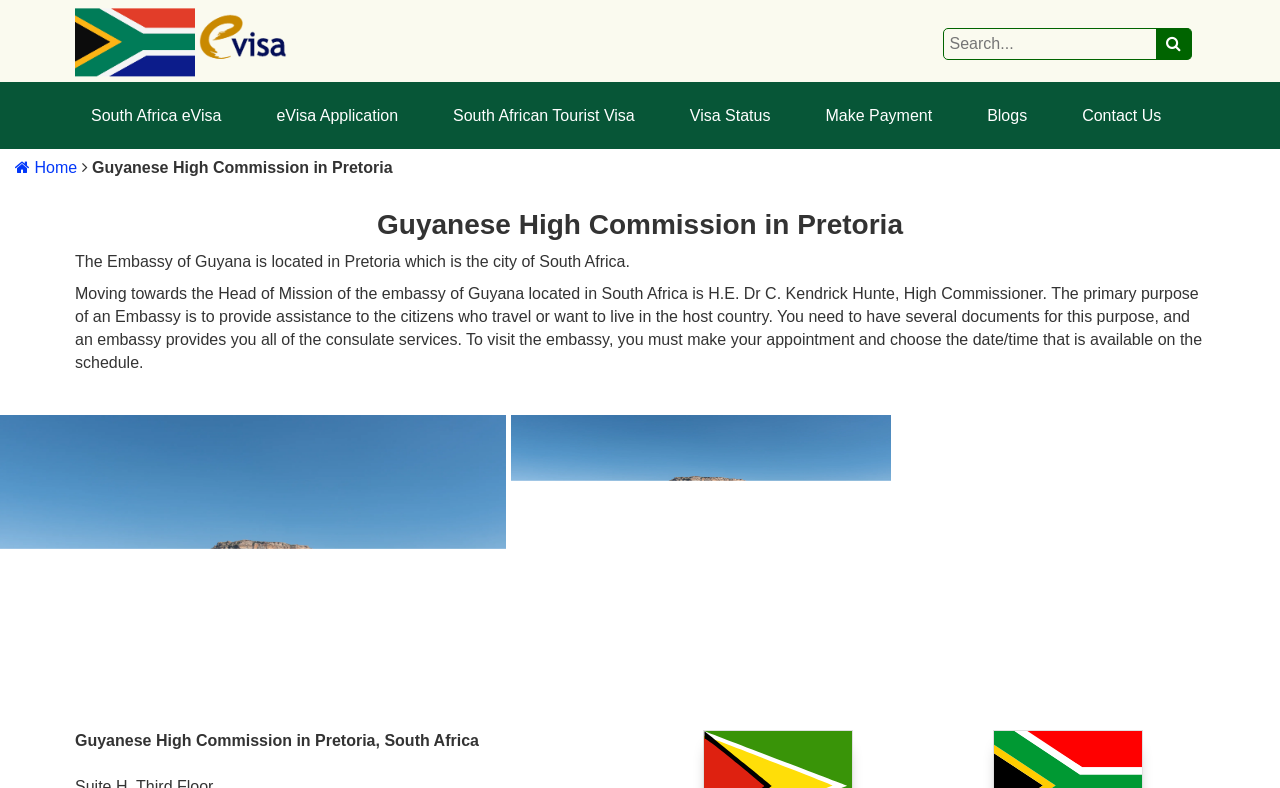Provide the bounding box coordinates of the HTML element described by the text: "eVisa Application". The coordinates should be in the format [left, top, right, bottom] with values between 0 and 1.

[0.204, 0.115, 0.323, 0.178]